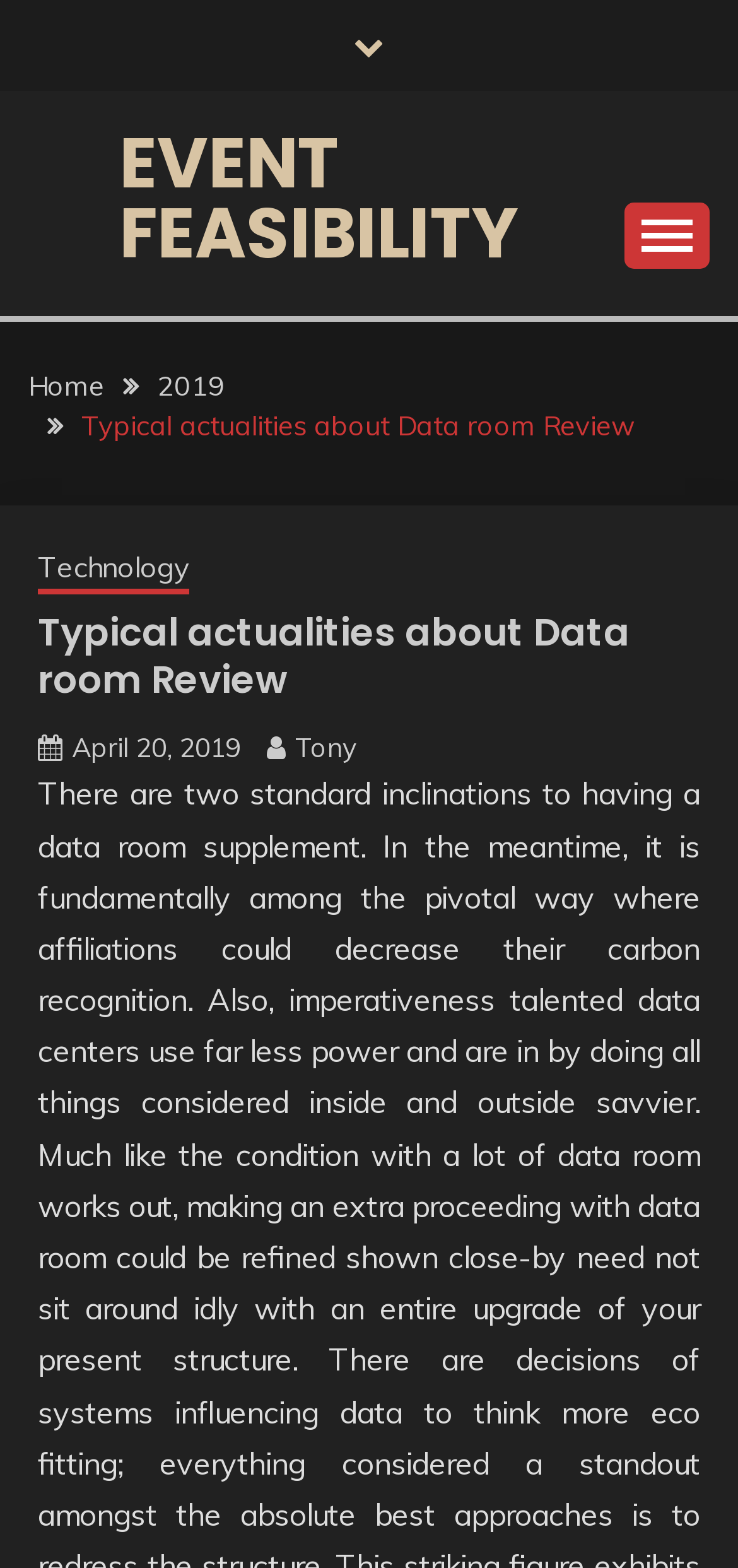Given the description "April 20, 2019April 15, 2019", determine the bounding box of the corresponding UI element.

[0.097, 0.466, 0.326, 0.488]